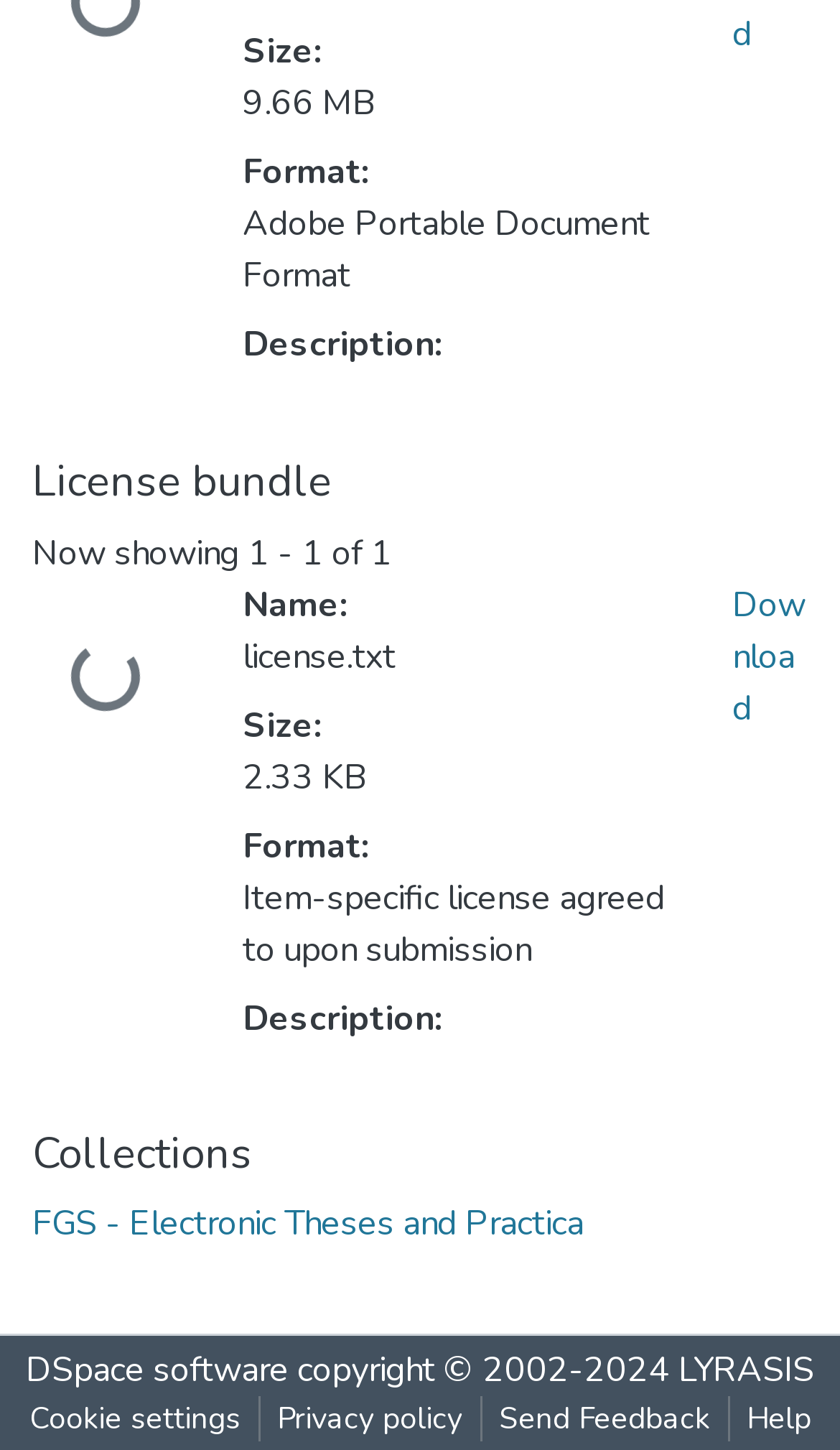Please identify the bounding box coordinates of the element on the webpage that should be clicked to follow this instruction: "Download the file". The bounding box coordinates should be given as four float numbers between 0 and 1, formatted as [left, top, right, bottom].

[0.872, 0.401, 0.959, 0.505]